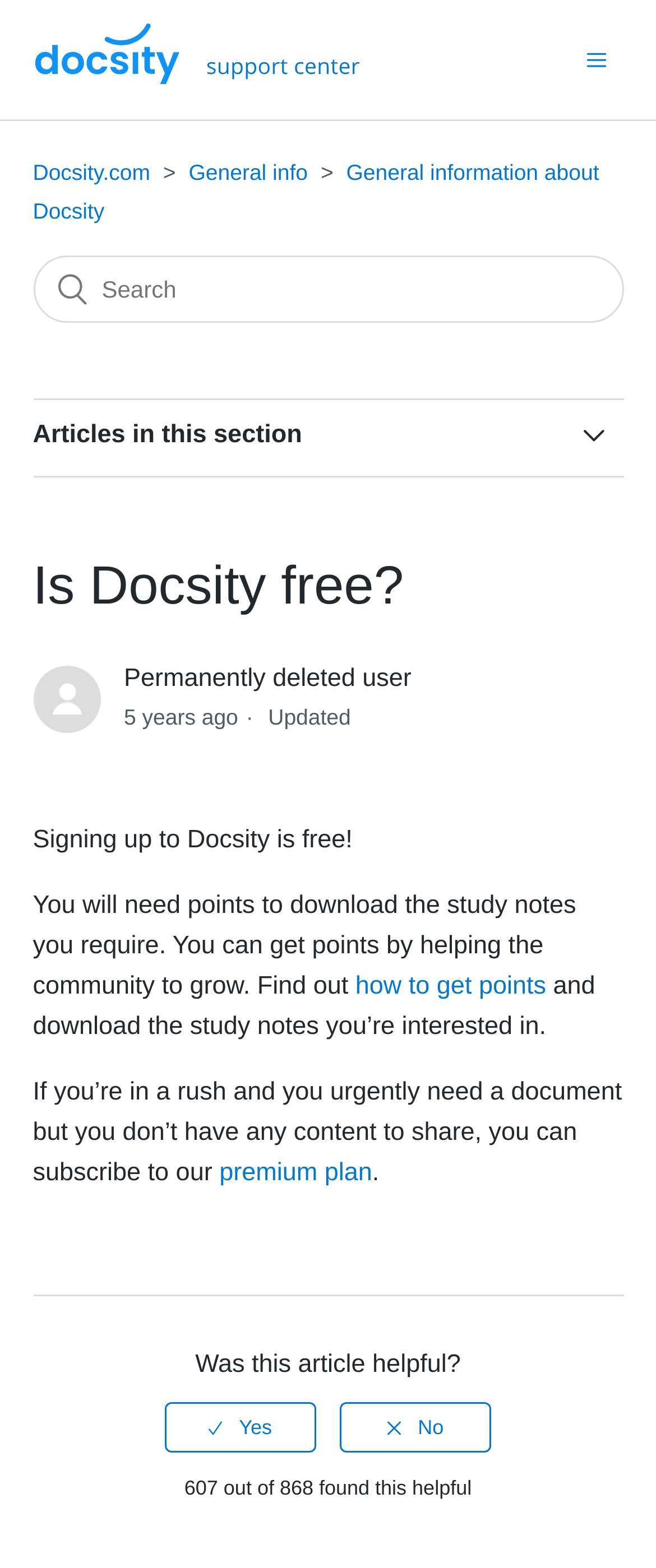Can you specify the bounding box coordinates of the area that needs to be clicked to fulfill the following instruction: "Read the article 'How does Docsity work?'"?

[0.05, 0.362, 0.95, 0.408]